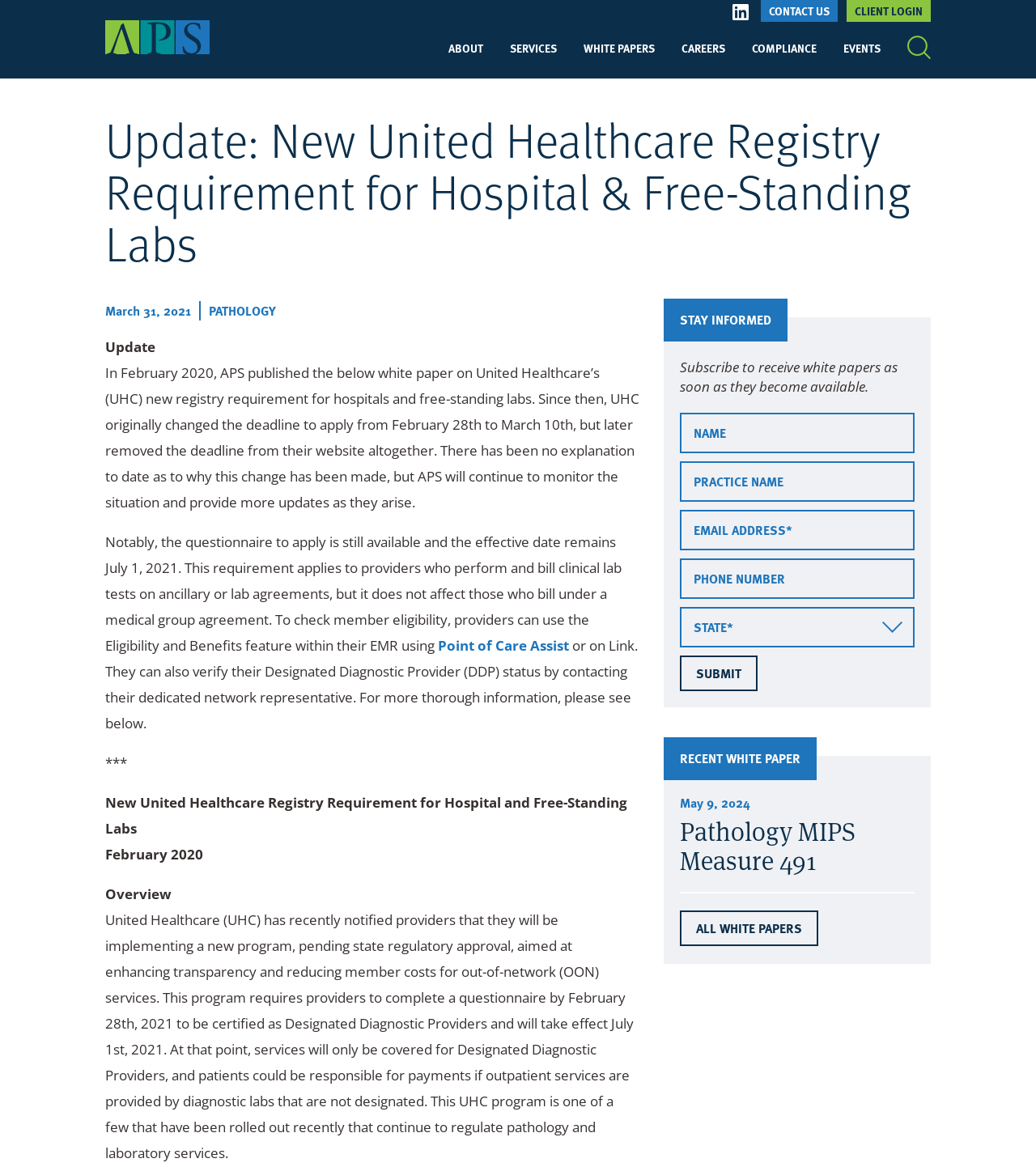Please identify the bounding box coordinates of the clickable area that will allow you to execute the instruction: "Submit subscription form".

[0.656, 0.562, 0.731, 0.592]